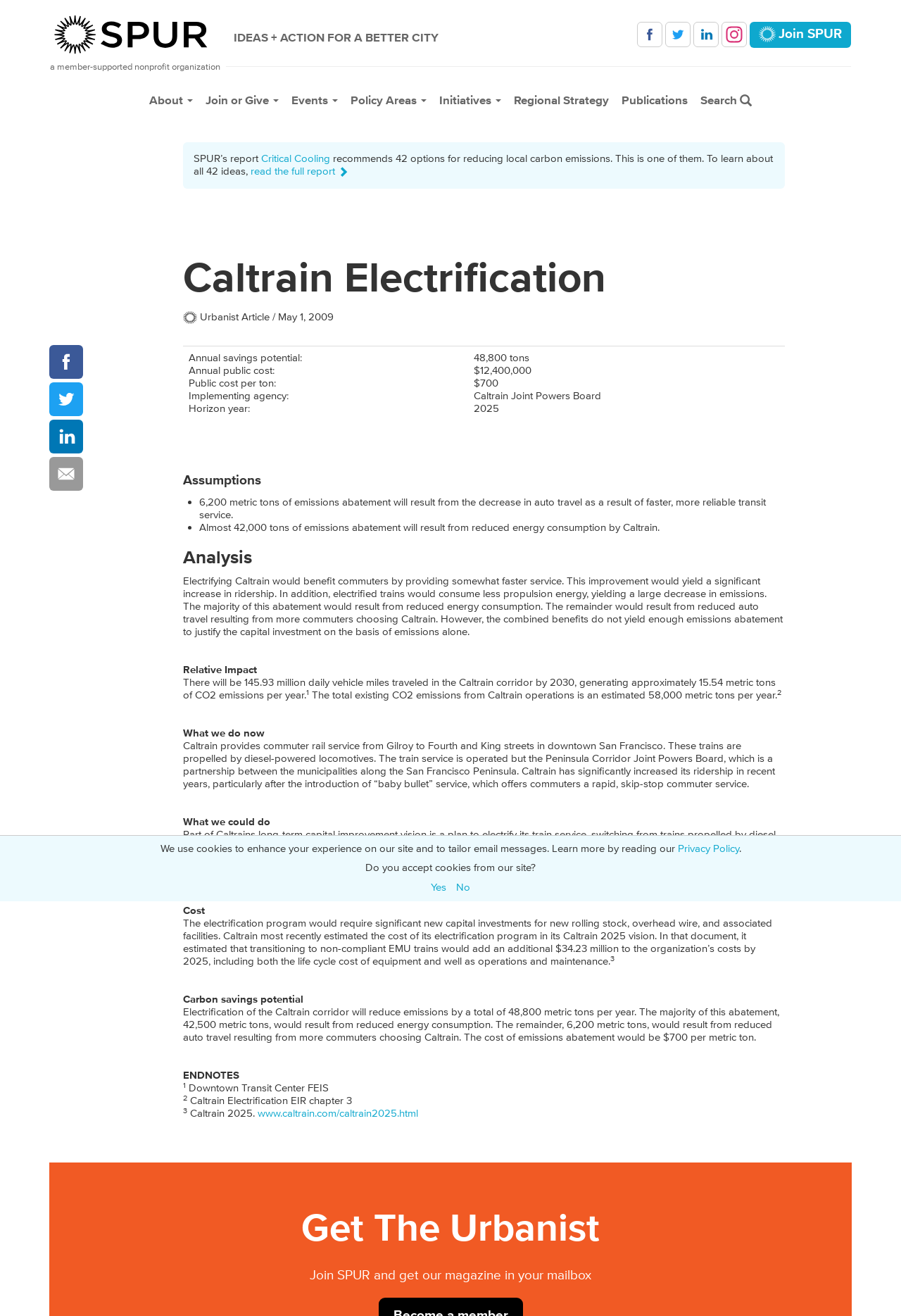Please identify the bounding box coordinates of the element's region that needs to be clicked to fulfill the following instruction: "Read the full report". The bounding box coordinates should consist of four float numbers between 0 and 1, i.e., [left, top, right, bottom].

[0.278, 0.125, 0.387, 0.135]